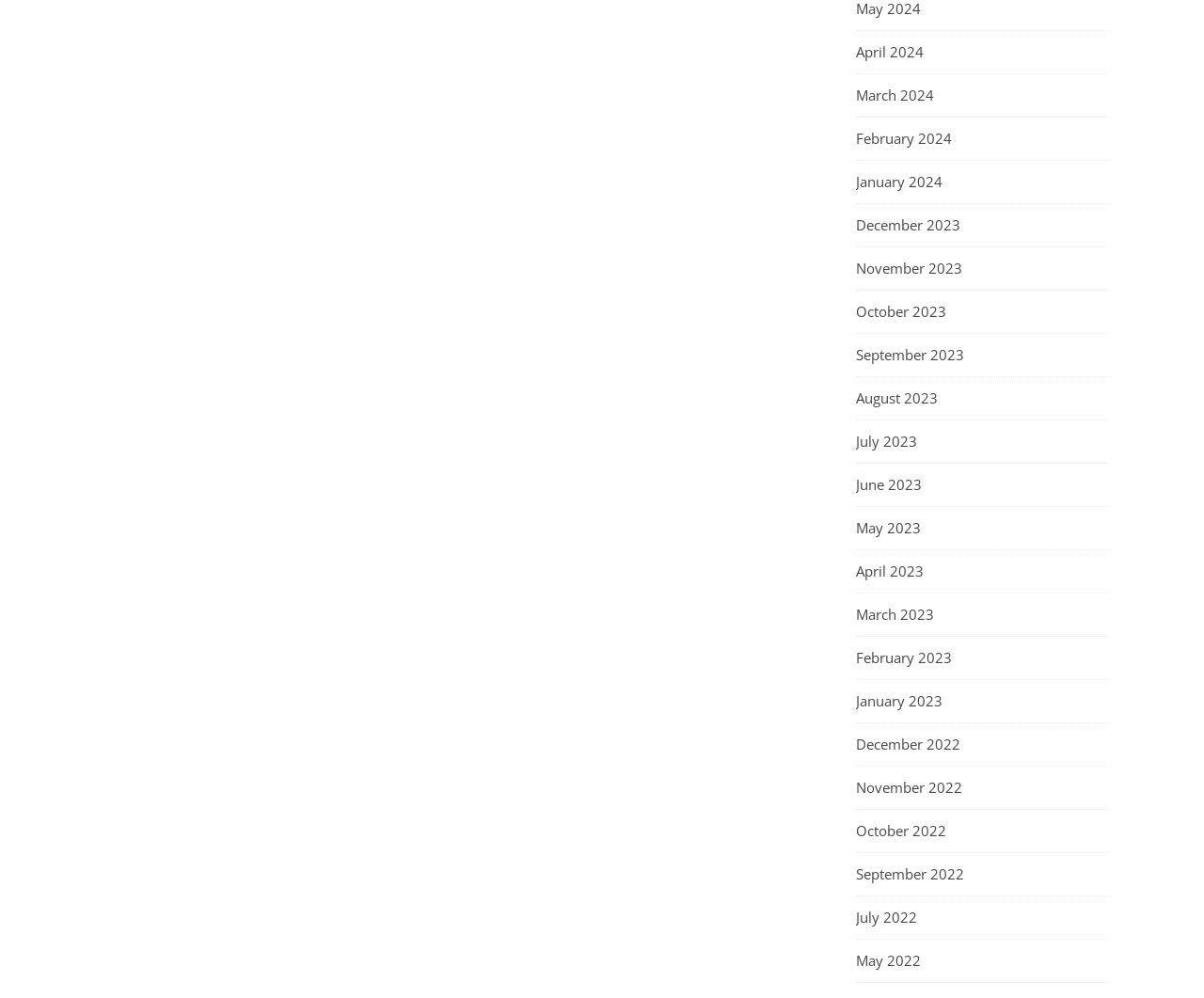Identify the bounding box coordinates of the region I need to click to complete this instruction: "browse September 2022".

[0.711, 0.854, 0.801, 0.897]